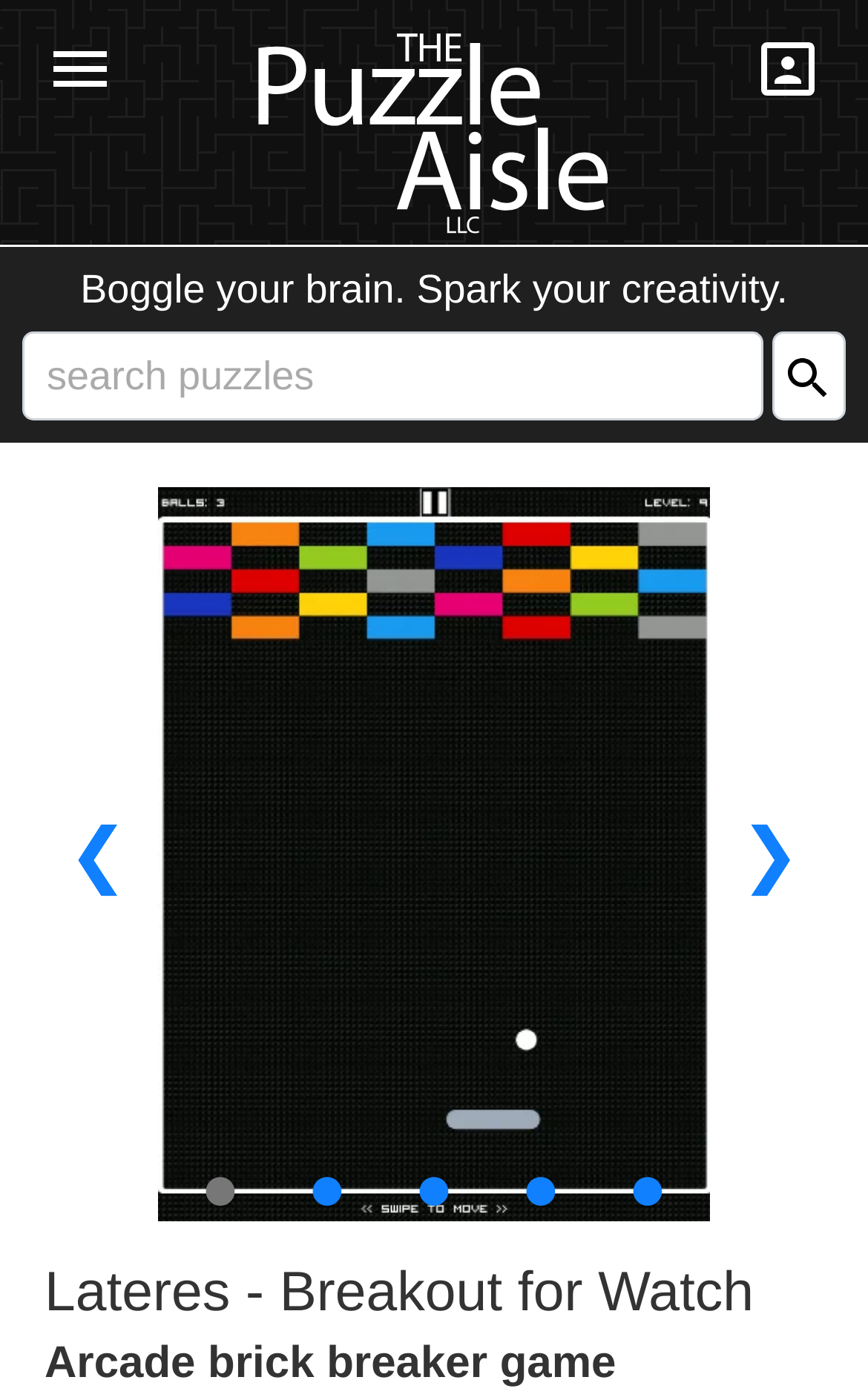Determine the bounding box coordinates of the element that should be clicked to execute the following command: "View the previous image".

[0.051, 0.572, 0.174, 0.648]